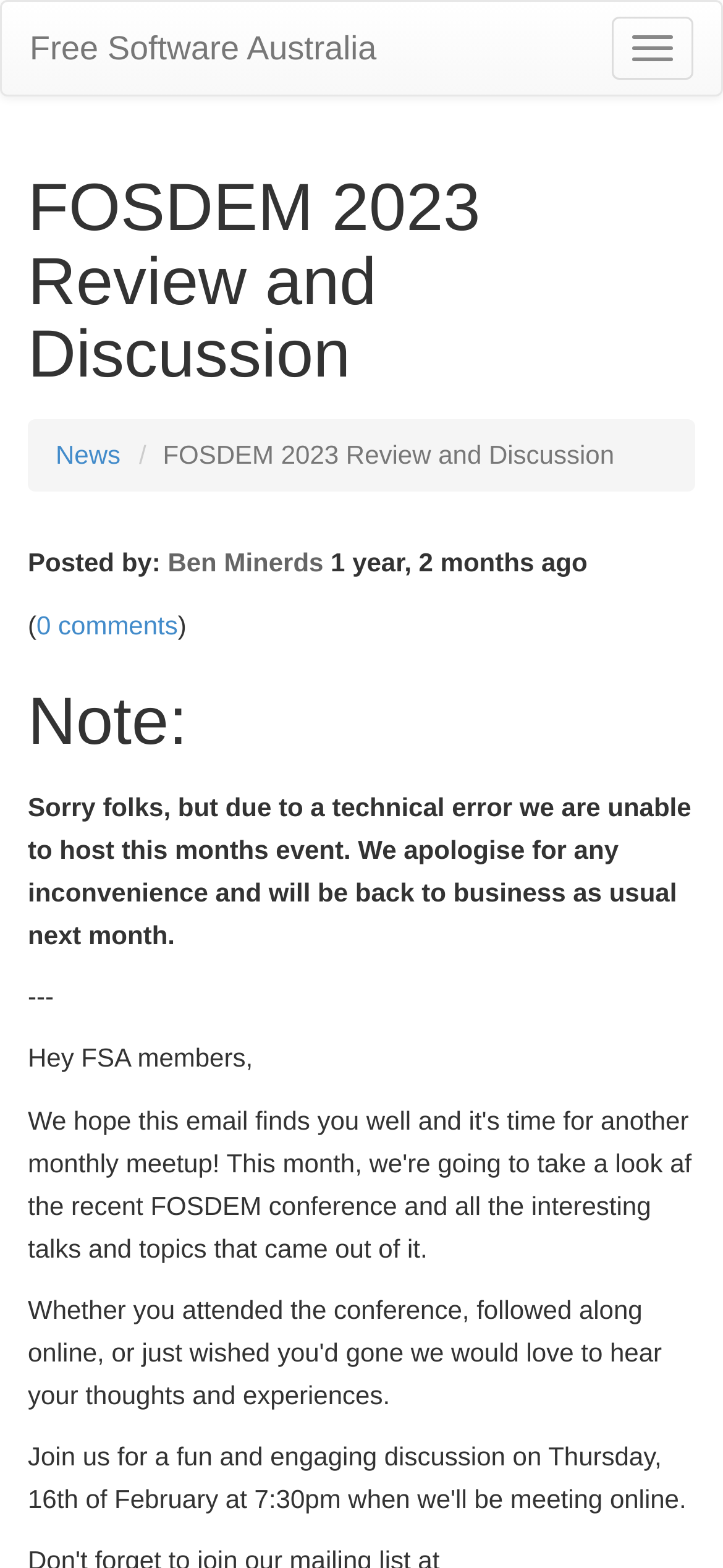What is the topic of the article?
Refer to the image and provide a detailed answer to the question.

The topic of the article can be found at the top of the webpage, where it says 'FOSDEM 2023 Review and Discussion' in a heading format.